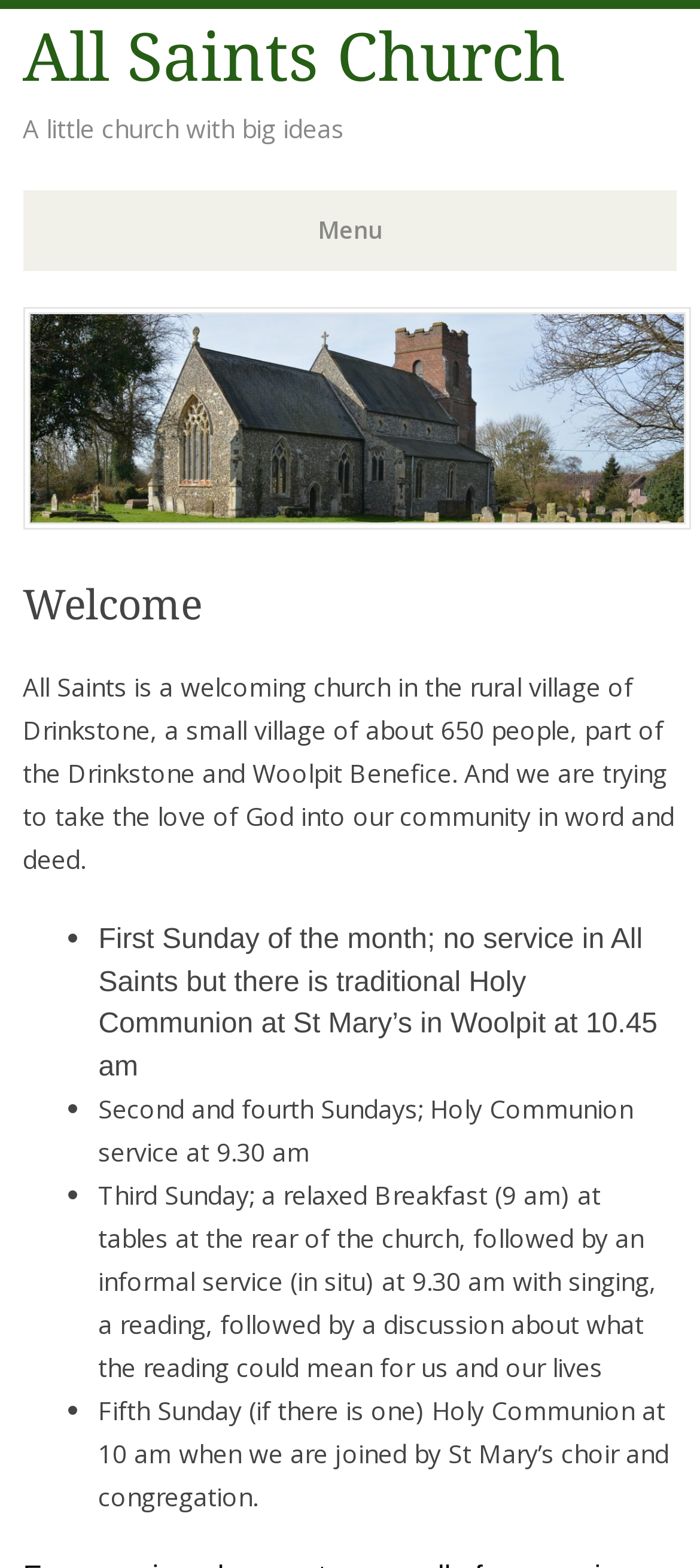Find the bounding box coordinates for the HTML element described as: "title="All Saints Church"". The coordinates should consist of four float values between 0 and 1, i.e., [left, top, right, bottom].

[0.033, 0.319, 0.988, 0.344]